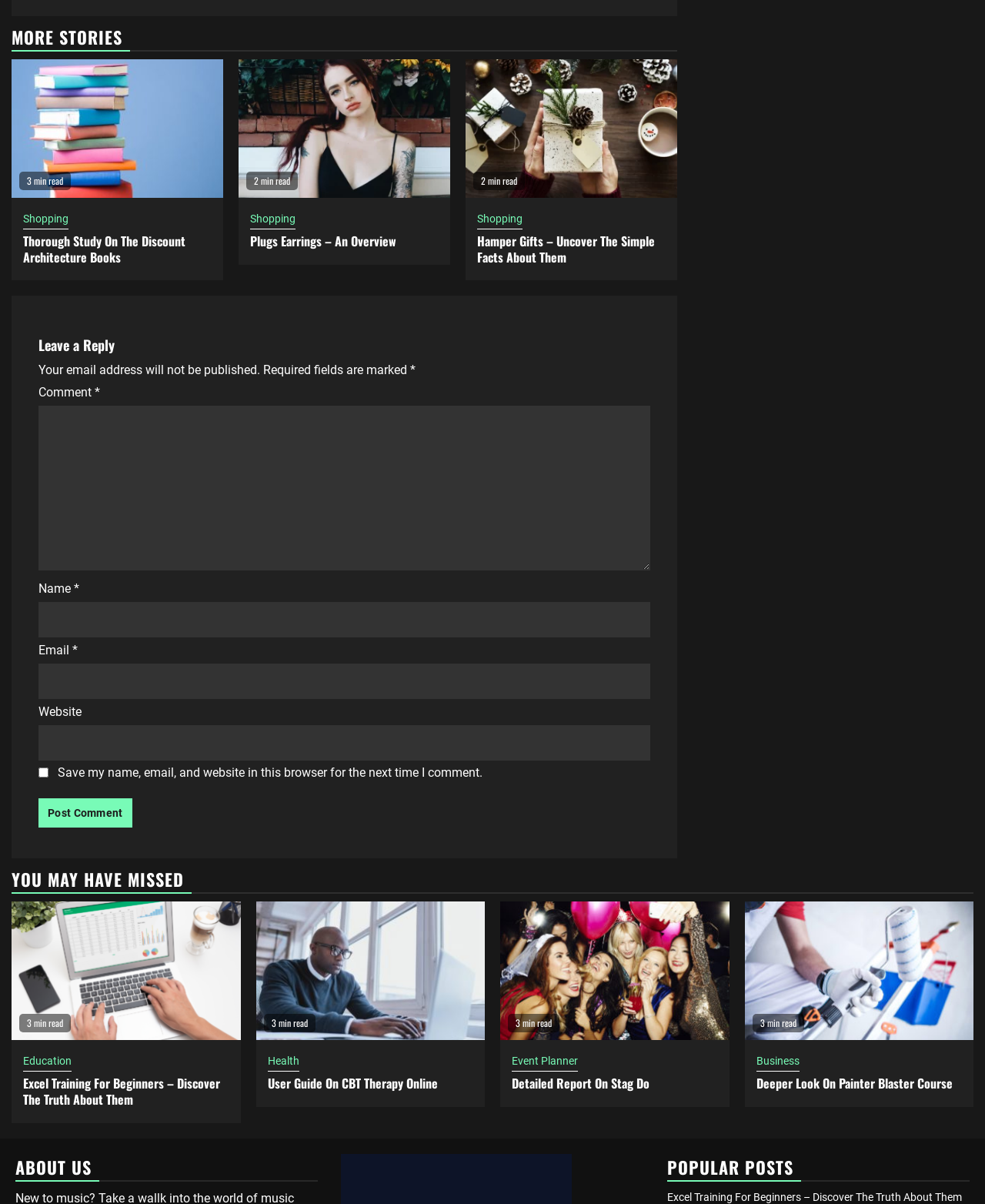Identify the bounding box coordinates of the element to click to follow this instruction: 'Leave a comment'. Ensure the coordinates are four float values between 0 and 1, provided as [left, top, right, bottom].

[0.039, 0.337, 0.66, 0.474]